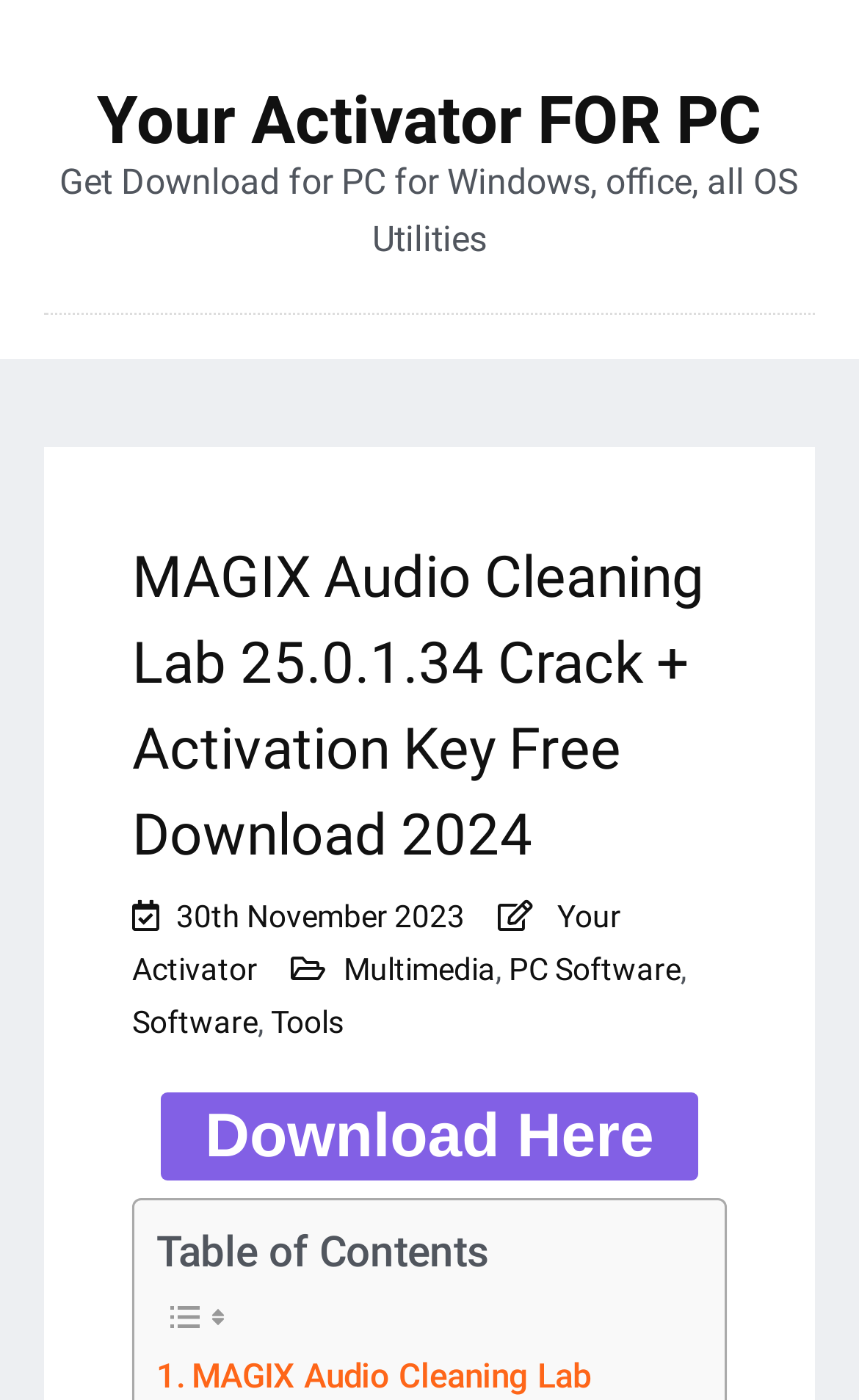What is the date mentioned on the webpage?
Please give a detailed answer to the question using the information shown in the image.

The date '30th November 2023' is mentioned on the webpage as a link under the header 'MAGIX Audio Cleaning Lab 25.0.1.34 Crack + Activation Key Free Download 2024', indicating that it might be the date of the software release or update.